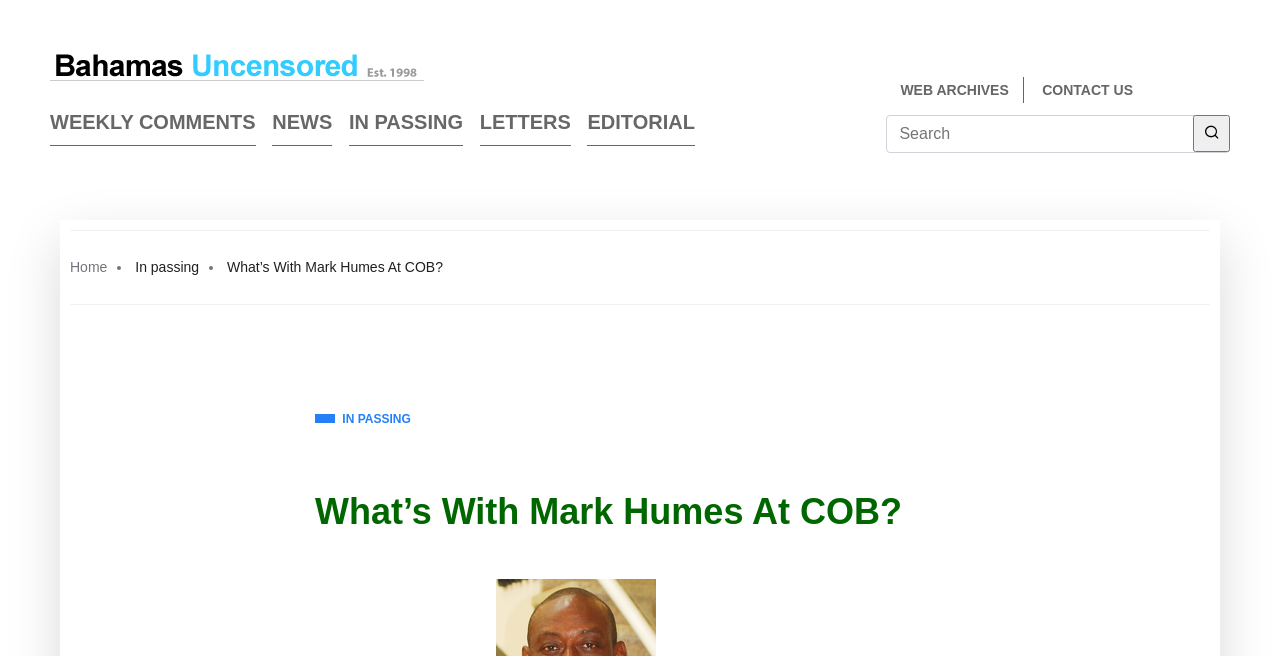Find and indicate the bounding box coordinates of the region you should select to follow the given instruction: "go to Bahamas Uncensored homepage".

[0.039, 0.082, 0.331, 0.123]